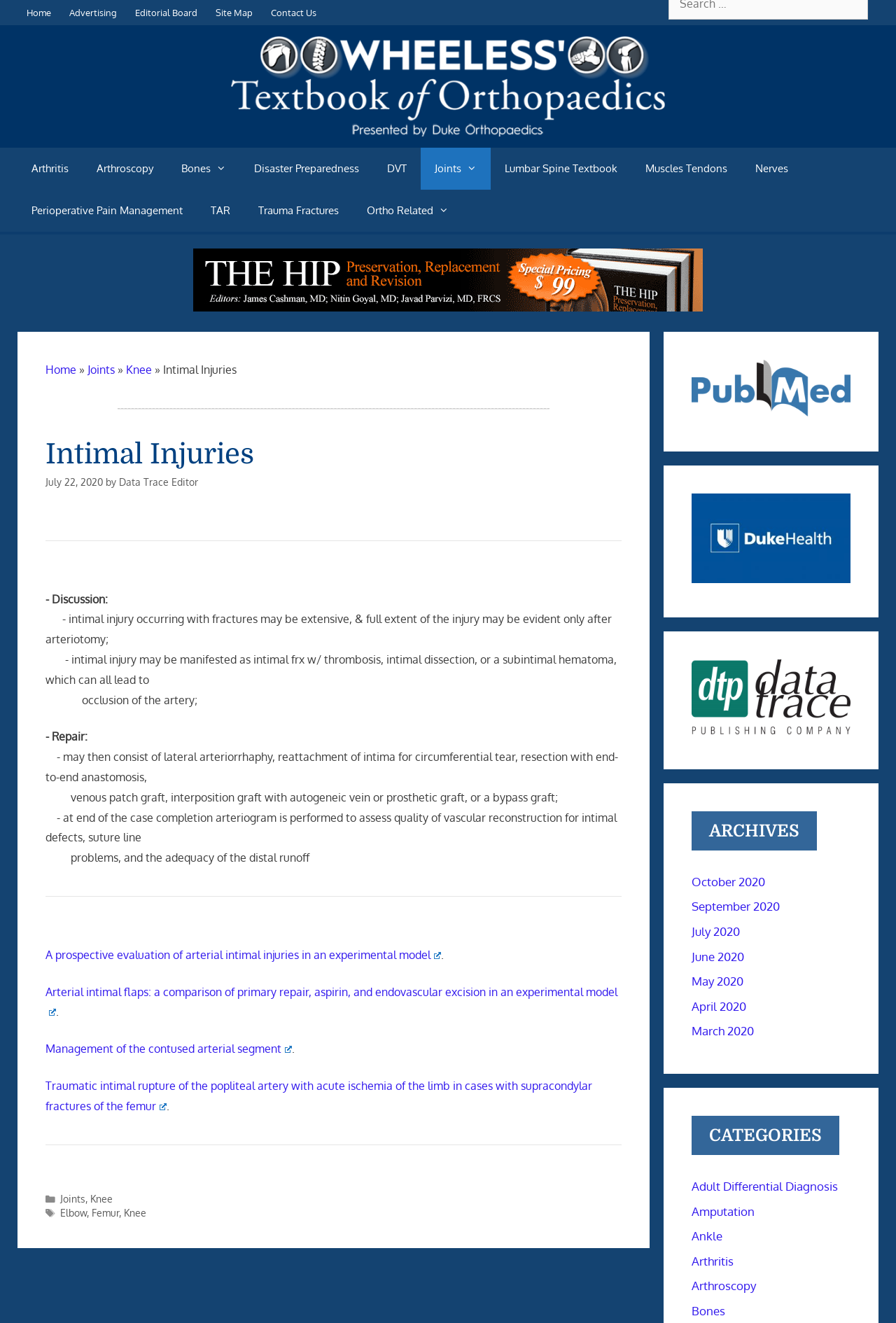Using the description: "aria-label="The Hip book"", identify the bounding box of the corresponding UI element in the screenshot.

[0.216, 0.227, 0.784, 0.238]